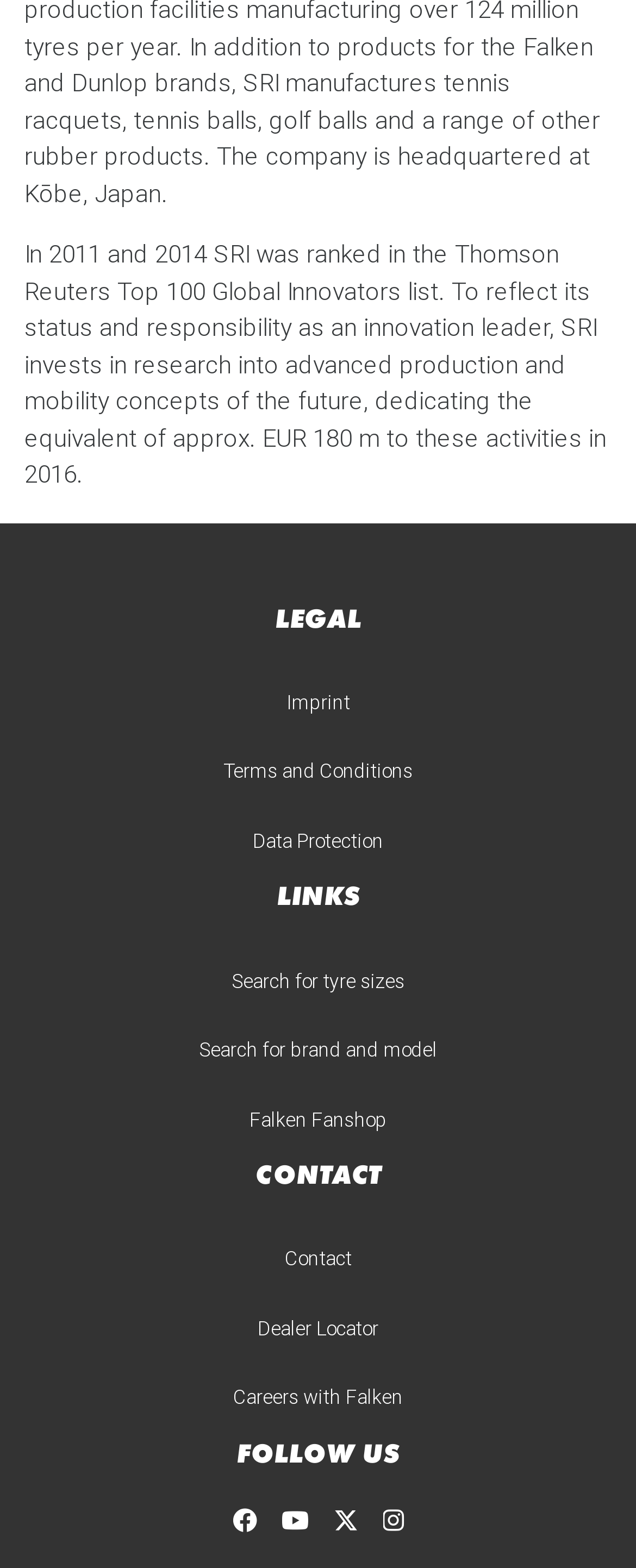Please identify the bounding box coordinates of the clickable area that will fulfill the following instruction: "Follow us on Facebook". The coordinates should be in the format of four float numbers between 0 and 1, i.e., [left, top, right, bottom].

[0.365, 0.952, 0.404, 0.989]